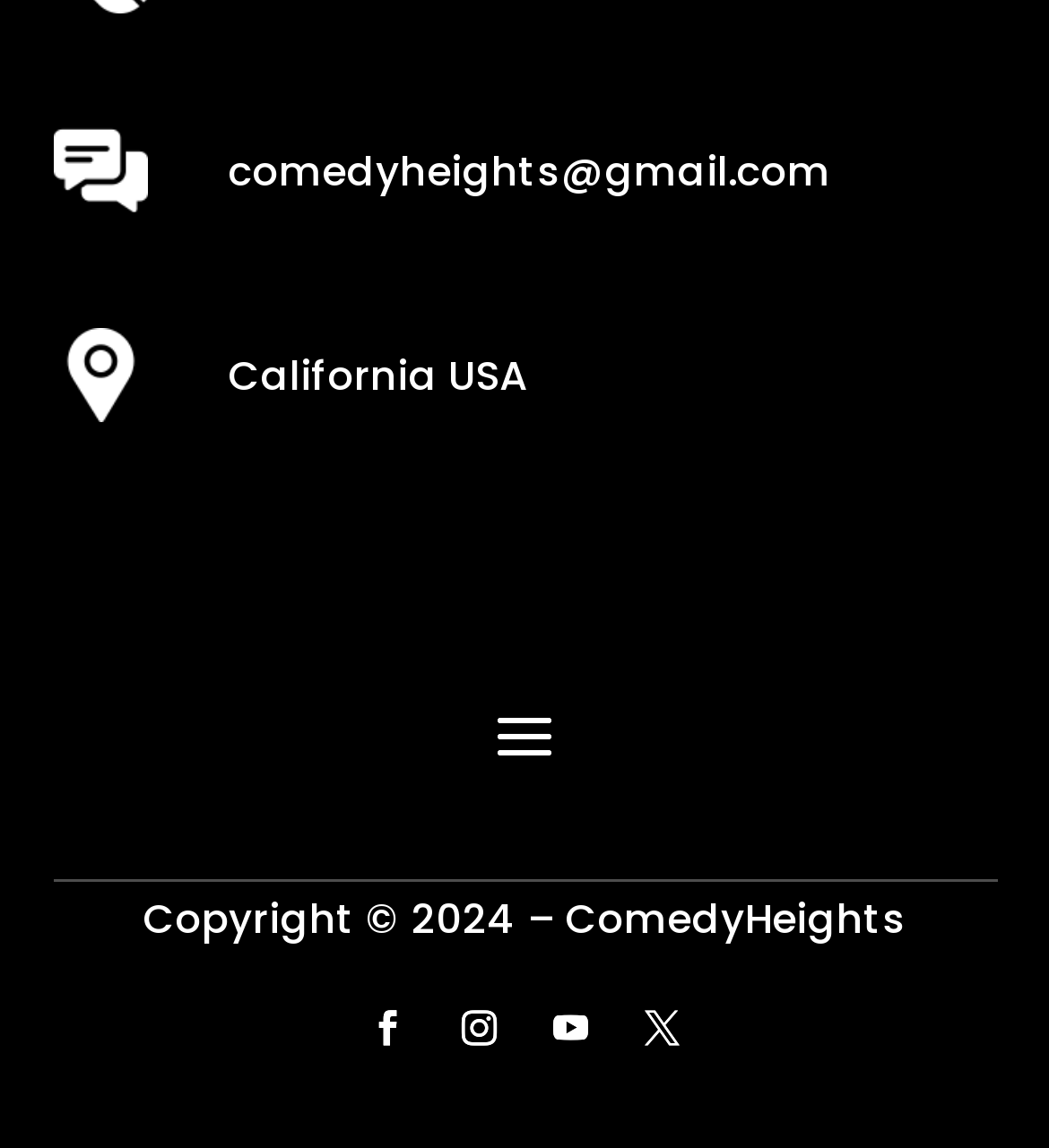Given the description California USA, predict the bounding box coordinates of the UI element. Ensure the coordinates are in the format (top-left x, top-left y, bottom-right x, bottom-right y) and all values are between 0 and 1.

[0.217, 0.301, 0.501, 0.351]